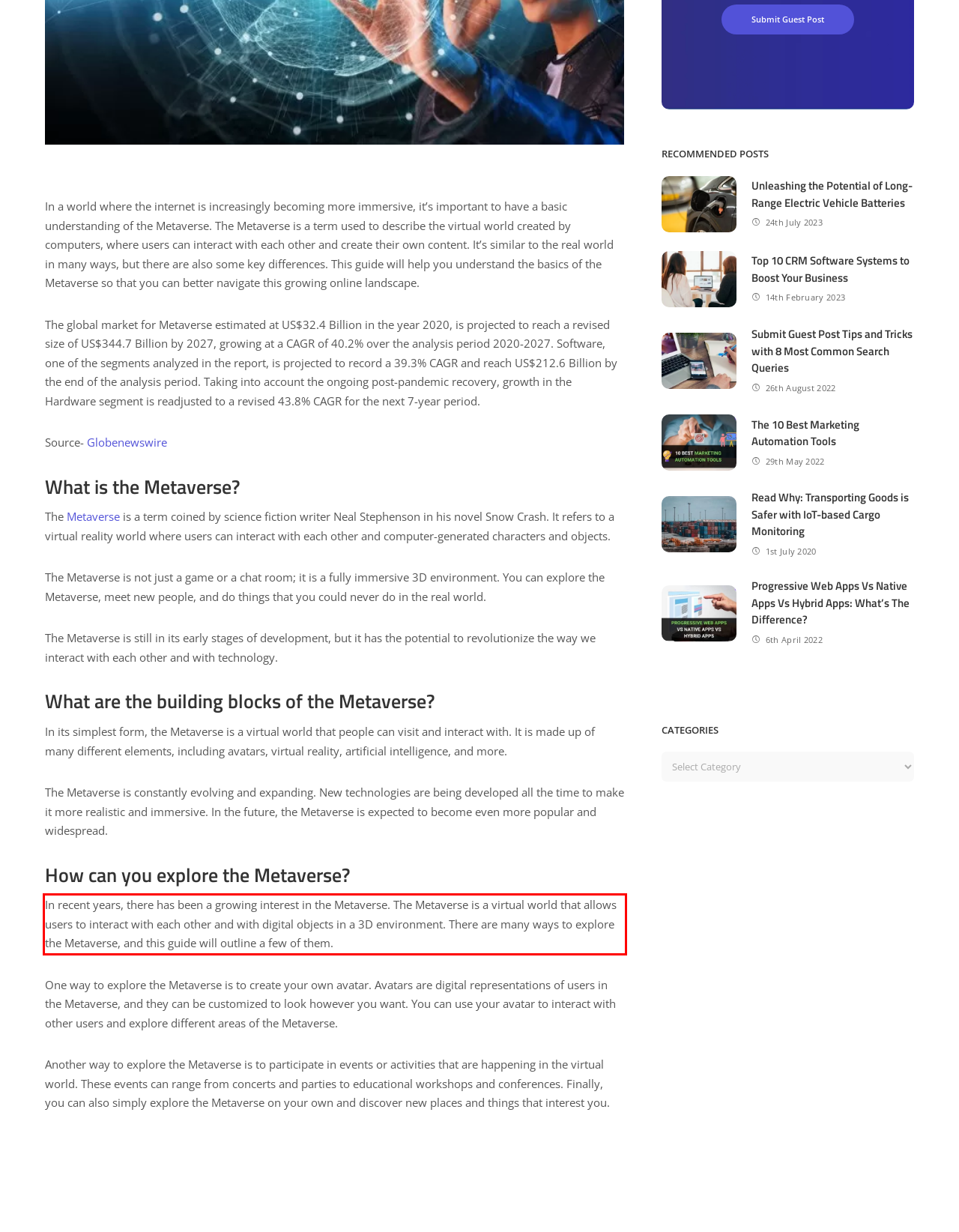Given a screenshot of a webpage containing a red rectangle bounding box, extract and provide the text content found within the red bounding box.

In recent years, there has been a growing interest in the Metaverse. The Metaverse is a virtual world that allows users to interact with each other and with digital objects in a 3D environment. There are many ways to explore the Metaverse, and this guide will outline a few of them.